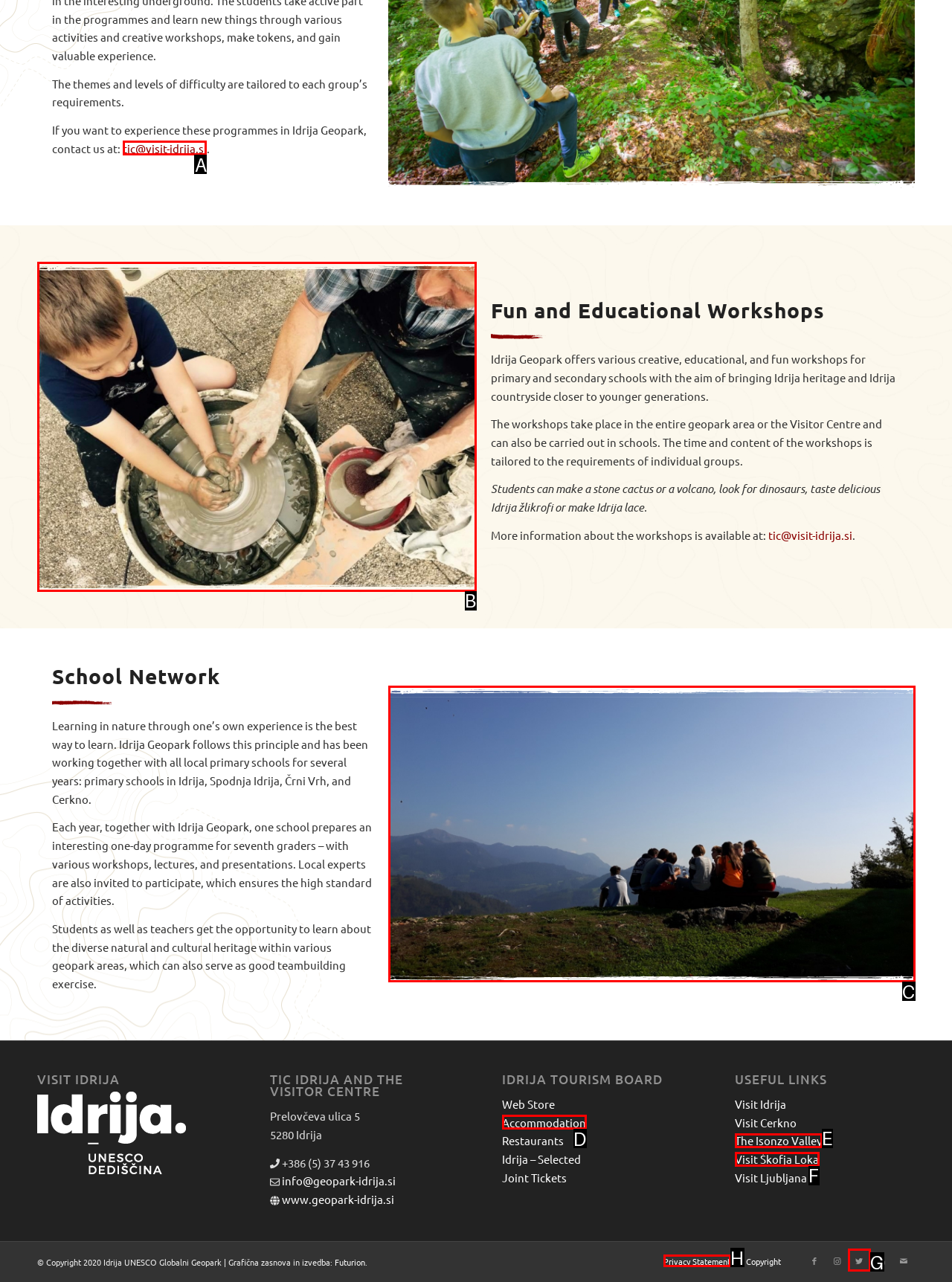Identify the letter of the option that should be selected to accomplish the following task: Contact us for more information. Provide the letter directly.

A